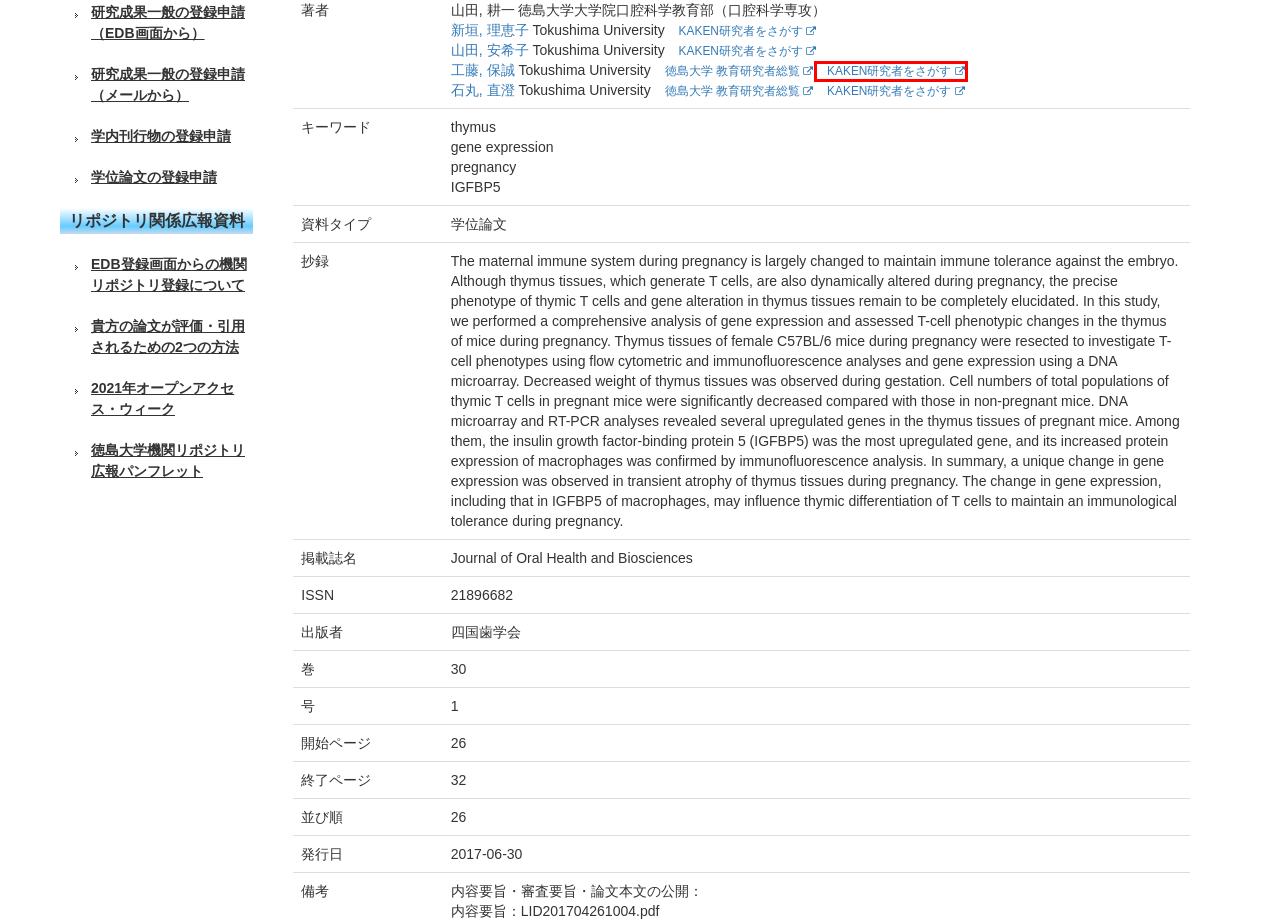Observe the screenshot of a webpage with a red bounding box around an element. Identify the webpage description that best fits the new page after the element inside the bounding box is clicked. The candidates are:
A. 徳島大学 / 教育研究者総覧 --- 工藤 保誠
B. 国立大学法人 徳島大学
C. 徳島大学 / 教育研究者総覧 --- 石丸 直澄
D. KAKEN — 研究者をさがす | 研究者番号: 70452646
E. KAKEN — 研究者をさがす | 研究者番号: 50314753
F. KAKEN — 研究者をさがす | 研究者番号: 60314879
G. KAKEN — 研究者をさがす
H. - 徳島大学の博士論文 - 徳島大学機関リポジトリ

E